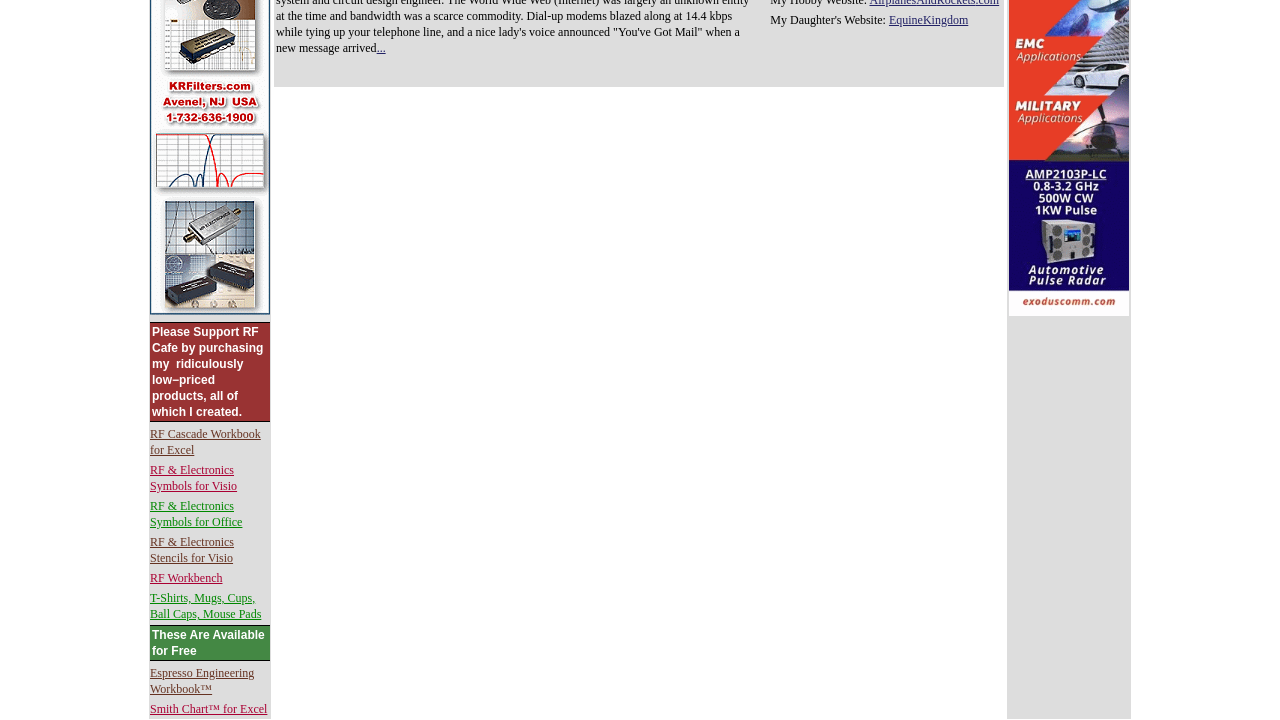Specify the bounding box coordinates of the region I need to click to perform the following instruction: "Explore RF & Electronics Symbols for Visio". The coordinates must be four float numbers in the range of 0 to 1, i.e., [left, top, right, bottom].

[0.117, 0.643, 0.185, 0.685]